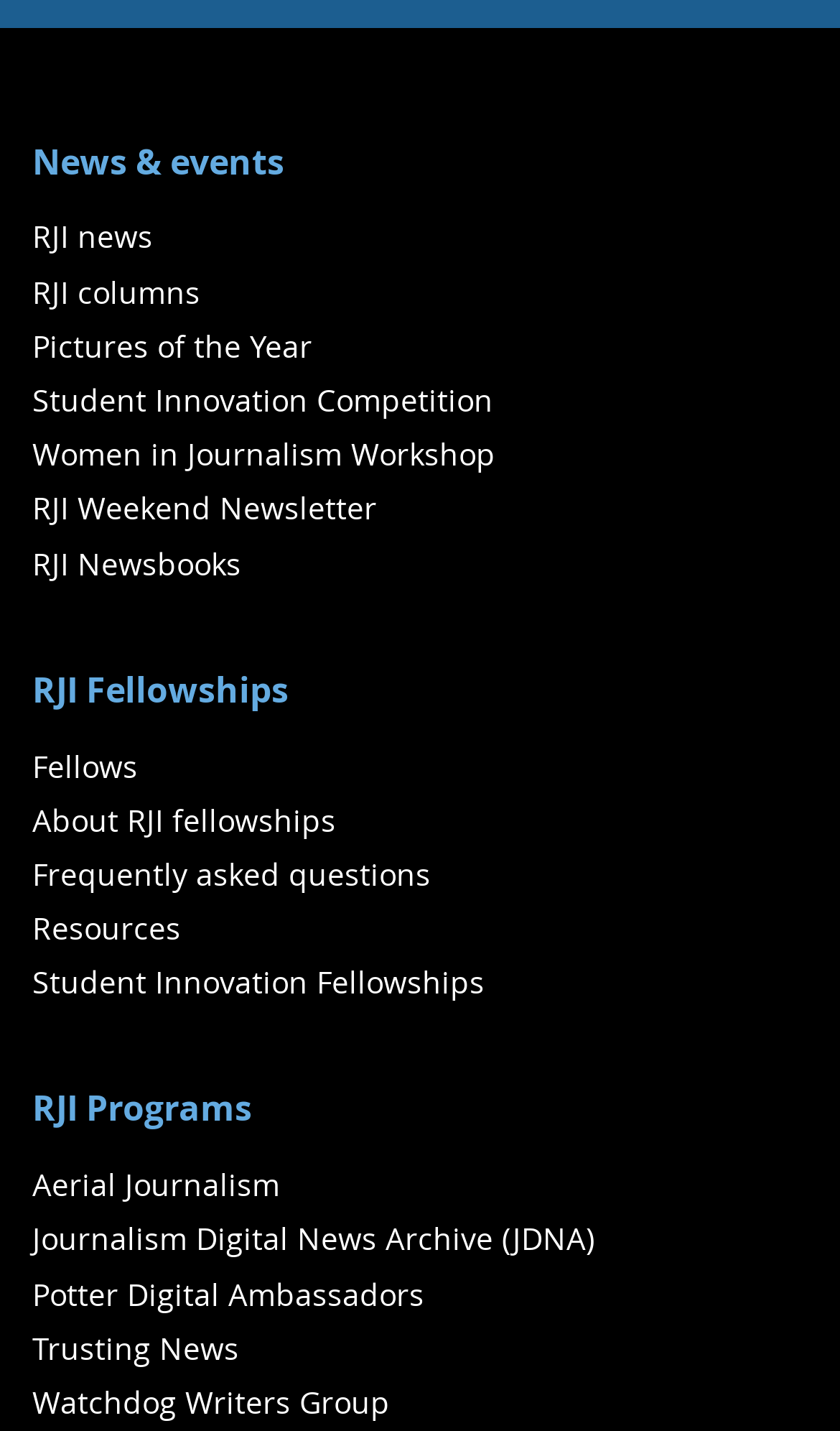Locate the bounding box coordinates of the area to click to fulfill this instruction: "View news and events". The bounding box should be presented as four float numbers between 0 and 1, in the order [left, top, right, bottom].

[0.038, 0.096, 0.338, 0.129]